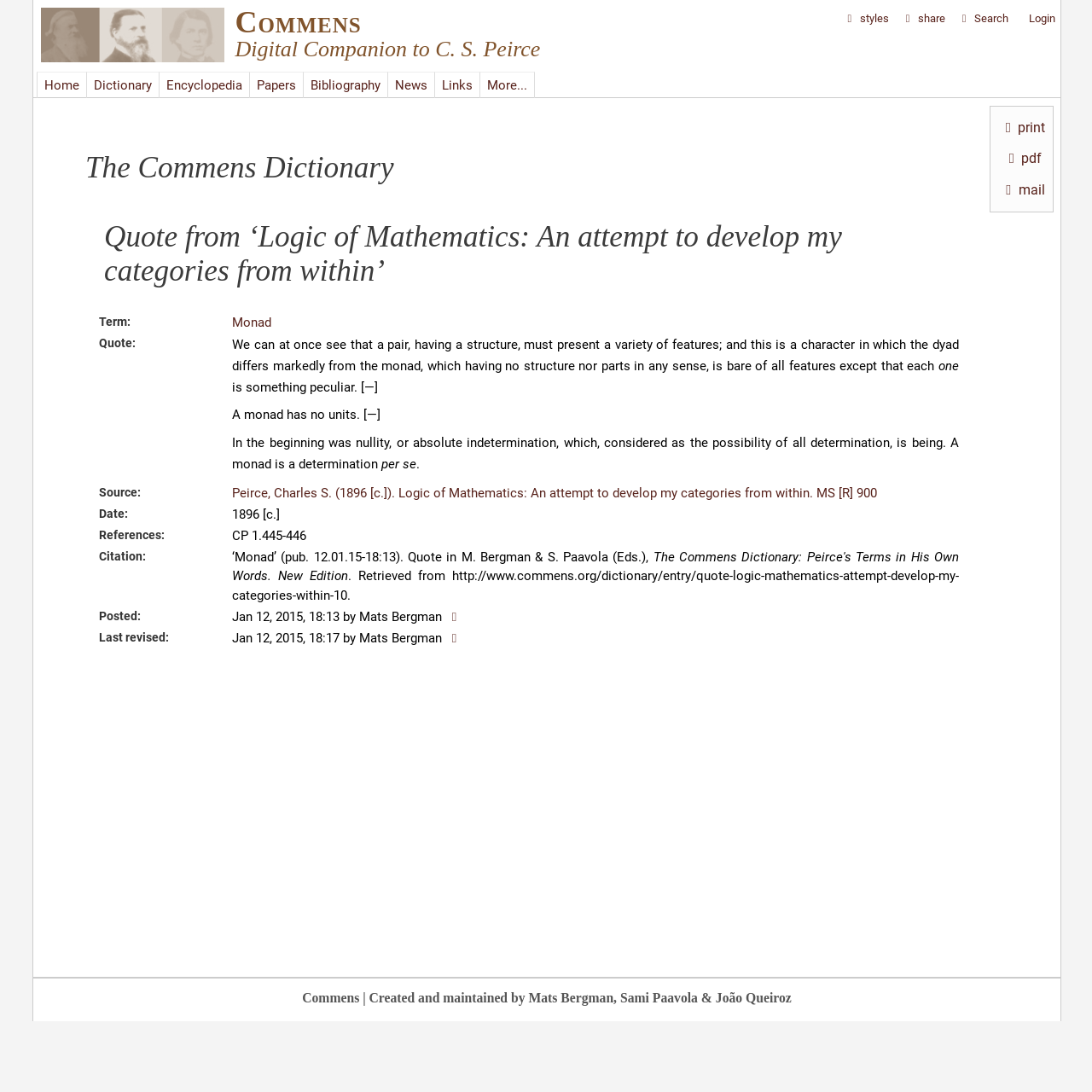Select the bounding box coordinates of the element I need to click to carry out the following instruction: "go to home page".

[0.038, 0.045, 0.206, 0.06]